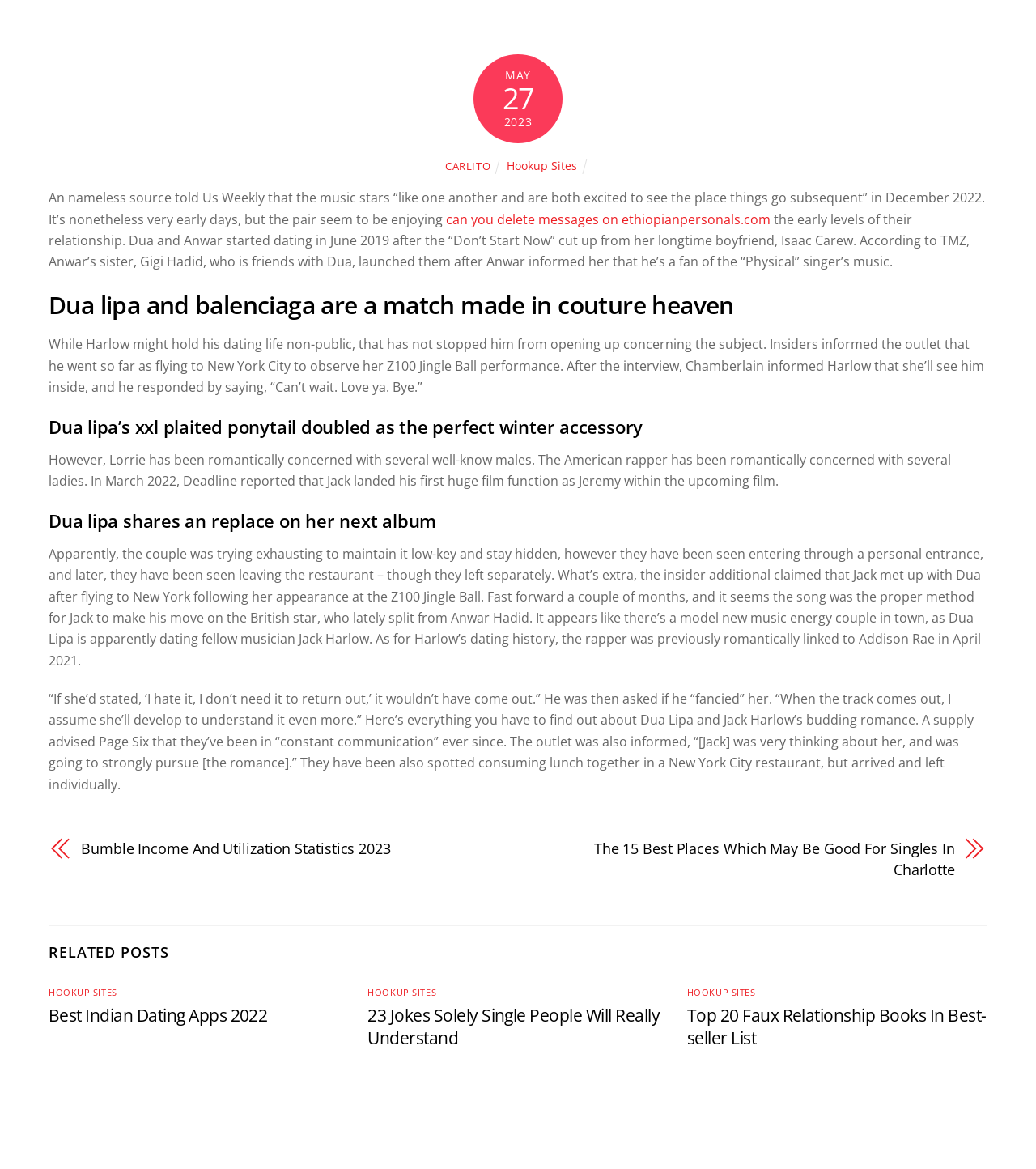Create an elaborate caption that covers all aspects of the webpage.

The webpage appears to be an article discussing the rumored romance between Dua Lipa and Jack Harlow. At the top of the page, there is a time element displaying the date "MAY 27, 2023". Below this, there are two links, "CARLITO" and "Hookup Sites", positioned side by side.

The main article content begins with a paragraph of text discussing the rumored relationship between Dua Lipa and Jack Harlow, citing an anonymous source. This is followed by a link to "can you delete messages on ethiopianpersonals.com". The article then continues with several paragraphs of text, discussing Dua Lipa's past relationships, Jack Harlow's dating history, and their alleged interactions.

Throughout the article, there are several headings, including "Dua lipa and balenciaga are a match made in couture heaven", "Dua lipa’s xxl plaited ponytail doubled as the perfect winter accessory", "Dua lipa shares an replace on her next album", and others. These headings are positioned above their corresponding paragraphs of text.

At the bottom of the page, there are three article sections, each containing a heading and a link. The headings are "RELATED POSTS", "Best Indian Dating Apps 2022", and "23 Jokes Solely Single People Will Really Understand", respectively. The links are positioned below their corresponding headings.

Additionally, there are three links positioned at the very bottom of the page, "Bumble Income And Utilization Statistics 2023", "The 15 Best Places Which May Be Good For Singles In Charlotte", and several "HOOKUP SITES" links scattered throughout the page.